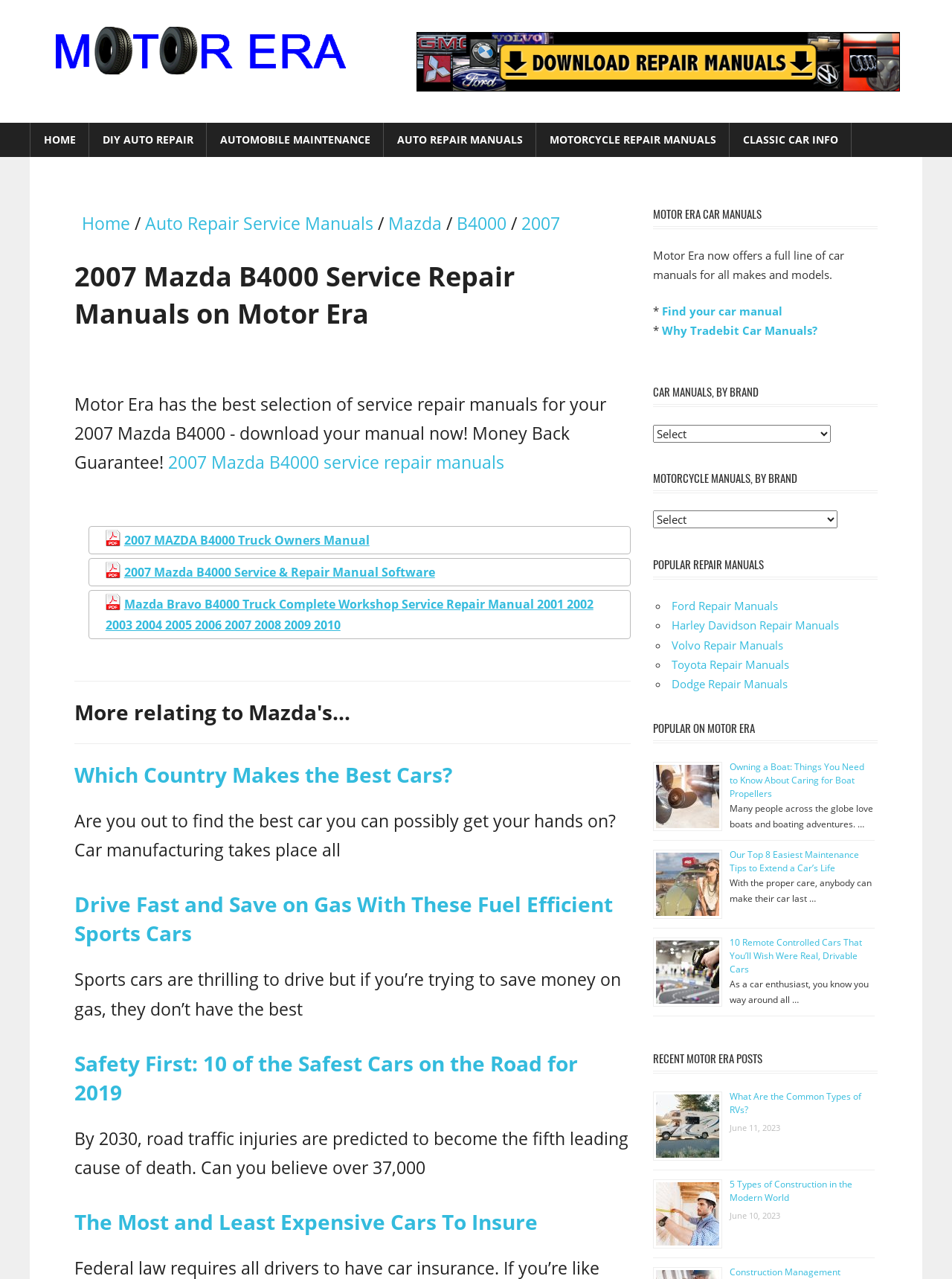Pinpoint the bounding box coordinates of the element you need to click to execute the following instruction: "Download the '2007 MAZDA B4000 Truck Owners Manual'". The bounding box should be represented by four float numbers between 0 and 1, in the format [left, top, right, bottom].

[0.13, 0.416, 0.388, 0.429]